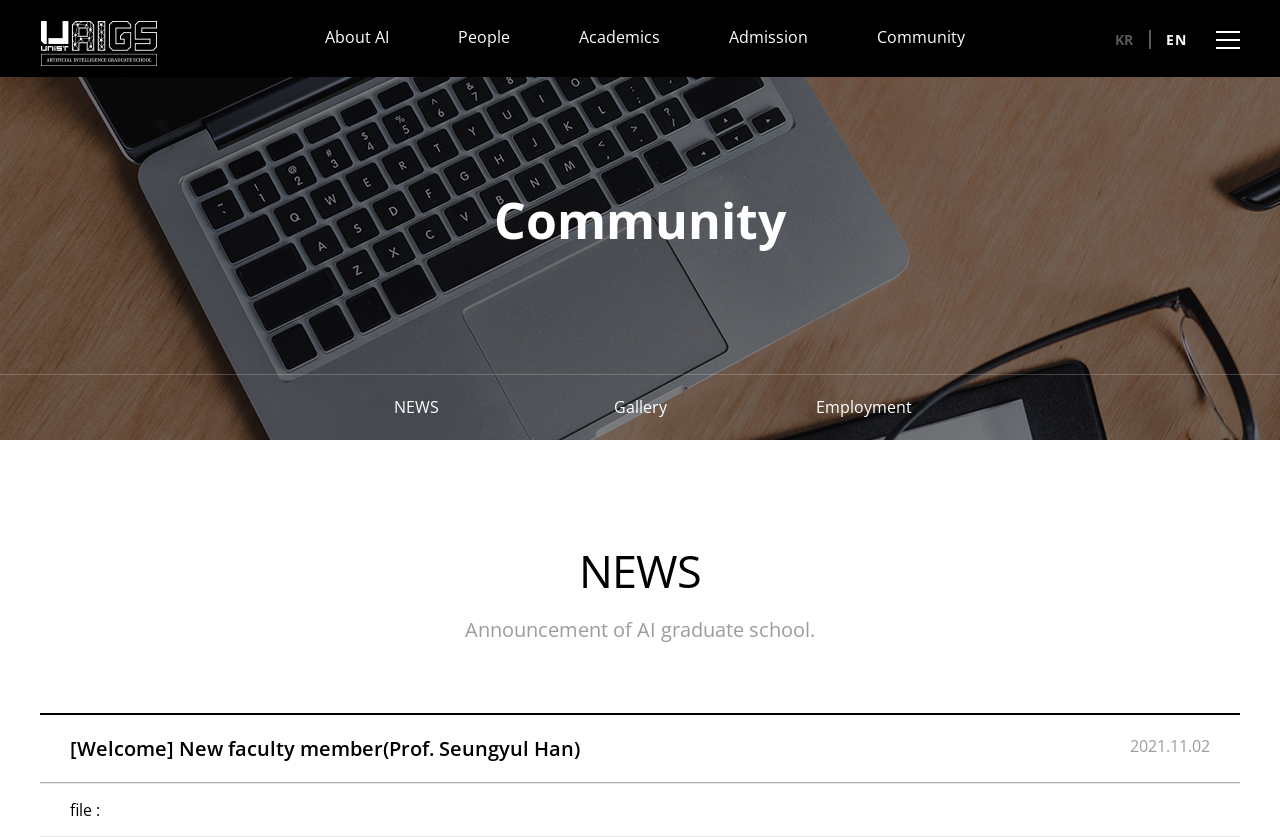From the details in the image, provide a thorough response to the question: What is the date of the news about the new faculty member?

The StaticText '2021.11.02' is located next to the news about the new faculty member, indicating that it is the date of the news.